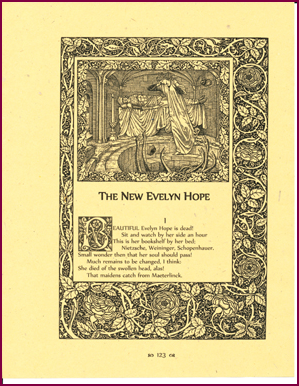What is the first word of the narrative?
Can you give a detailed and elaborate answer to the question?

The text underneath the title begins with the word 'BEAUTIFUL', which introduces an evocative narrative that suggests themes of love, loss, and longing.